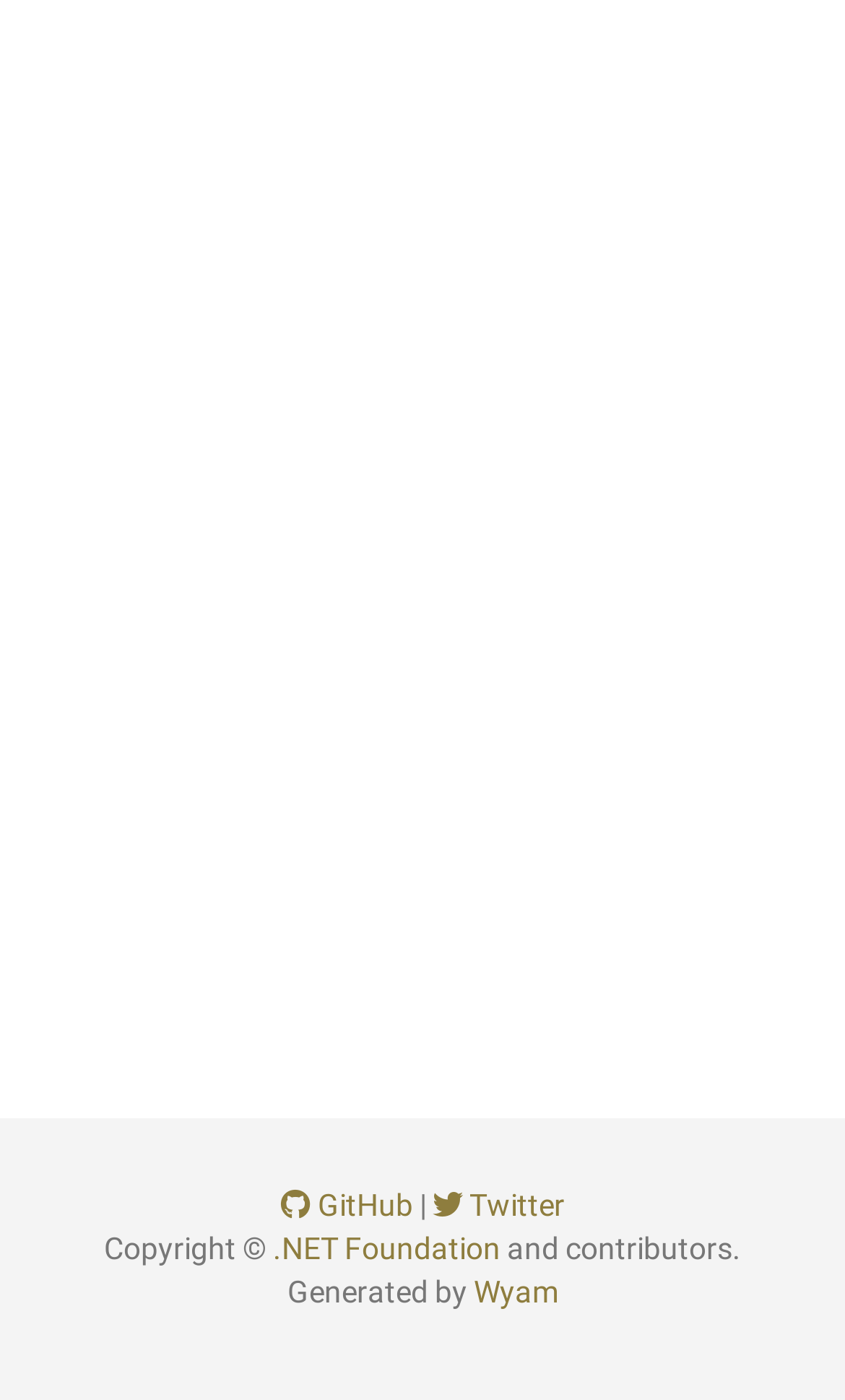What is the copyright symbol?
Analyze the image and deliver a detailed answer to the question.

The copyright symbol is found in the text 'Copyright ©' which is located at the bottom of the webpage, indicating that the content is protected by copyright law.